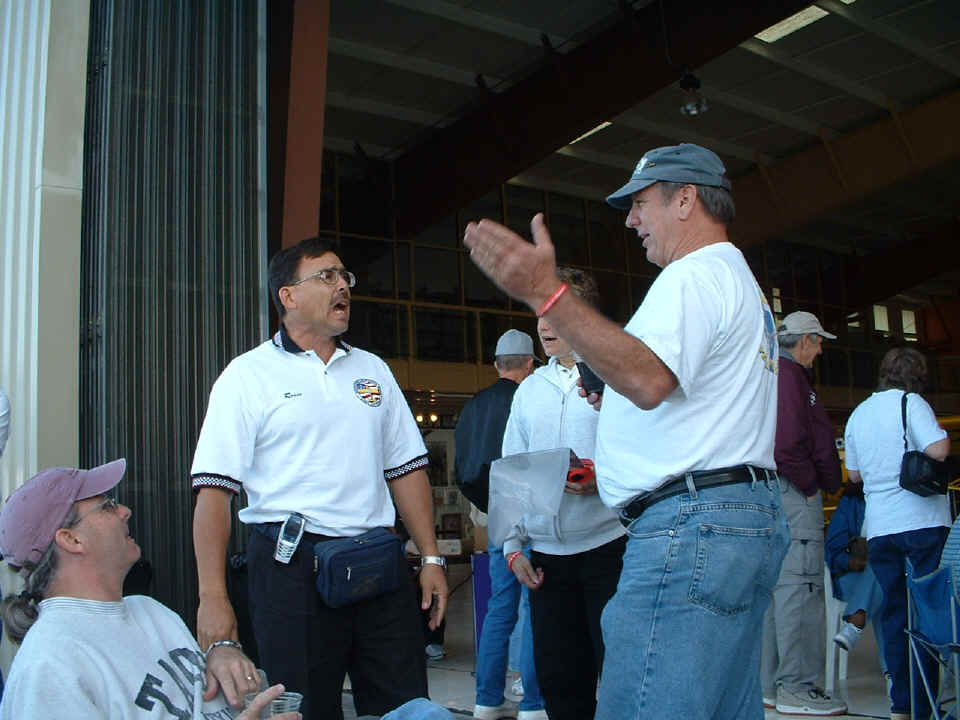What is the setting of the scene?
Look at the image and provide a detailed response to the question.

The presence of multiple people in the background, engaged in their own conversations, and the overall lively atmosphere of the scene suggest that the setting is a social gathering, possibly an event or festival, where friends and acquaintances have come together to share stories and laughter.